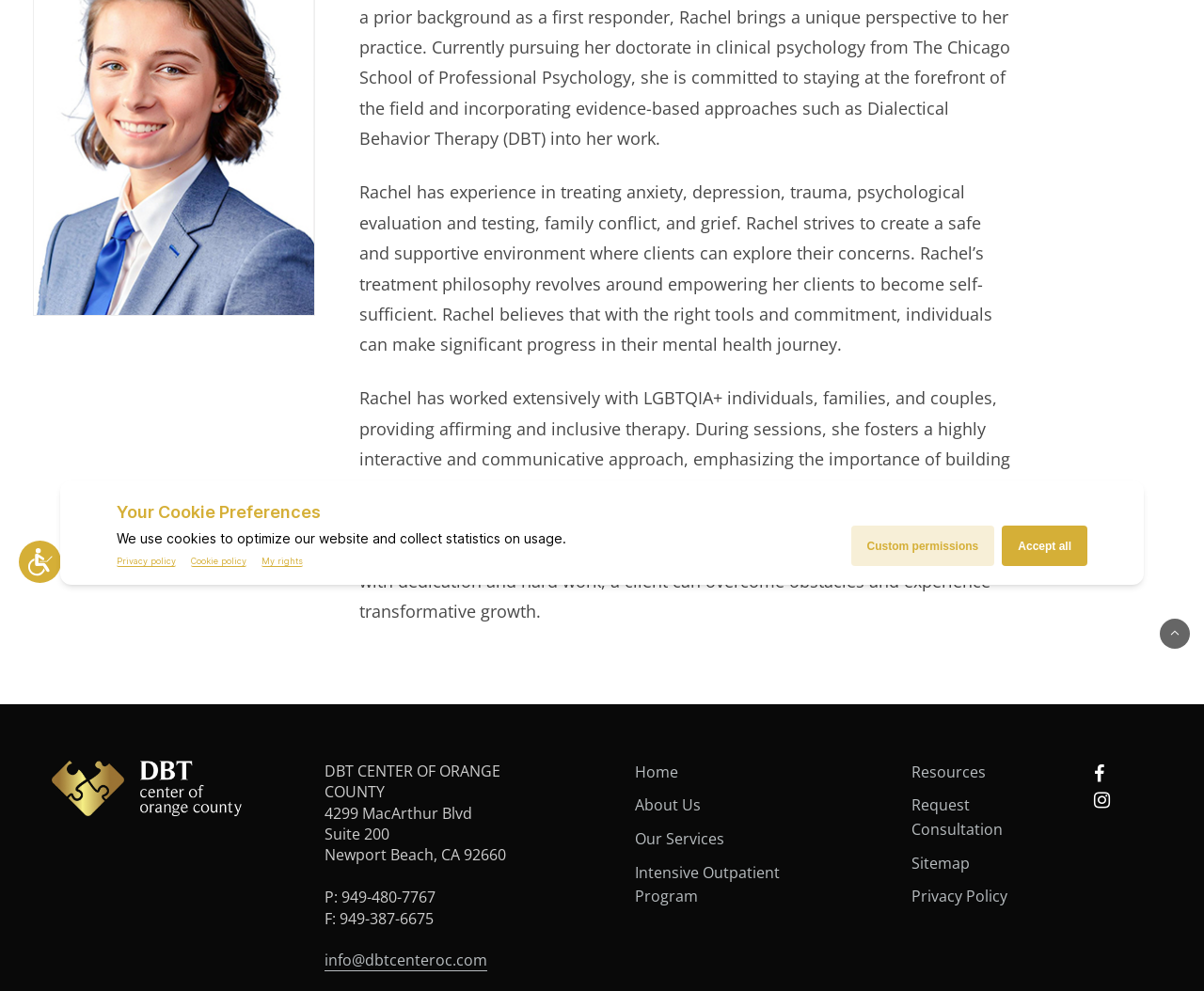Determine the bounding box of the UI element mentioned here: "Privacy Policy". The coordinates must be in the format [left, top, right, bottom] with values ranging from 0 to 1.

[0.757, 0.894, 0.837, 0.915]